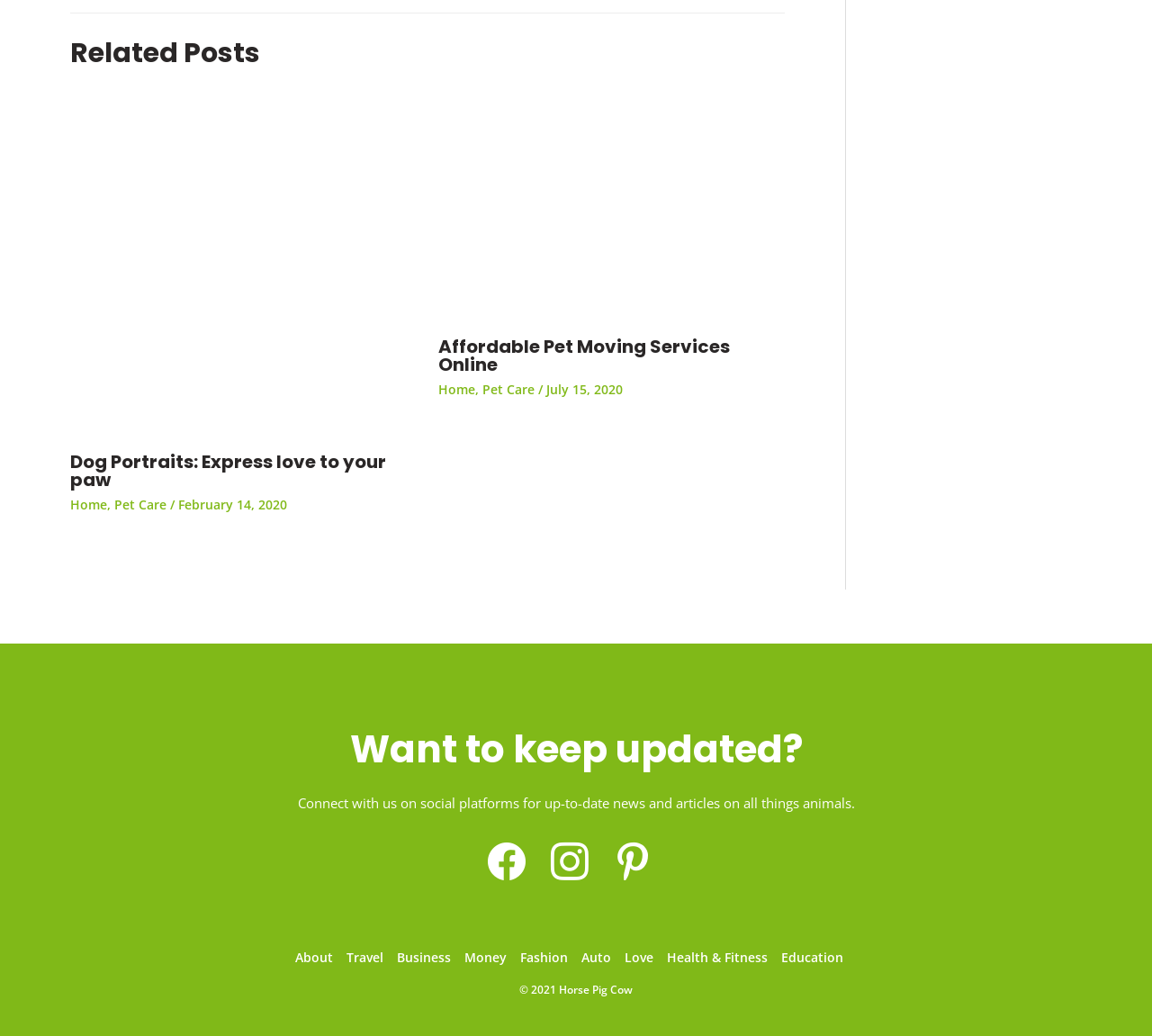Provide a one-word or short-phrase answer to the question:
What is the copyright year mentioned at the bottom of the webpage?

2021